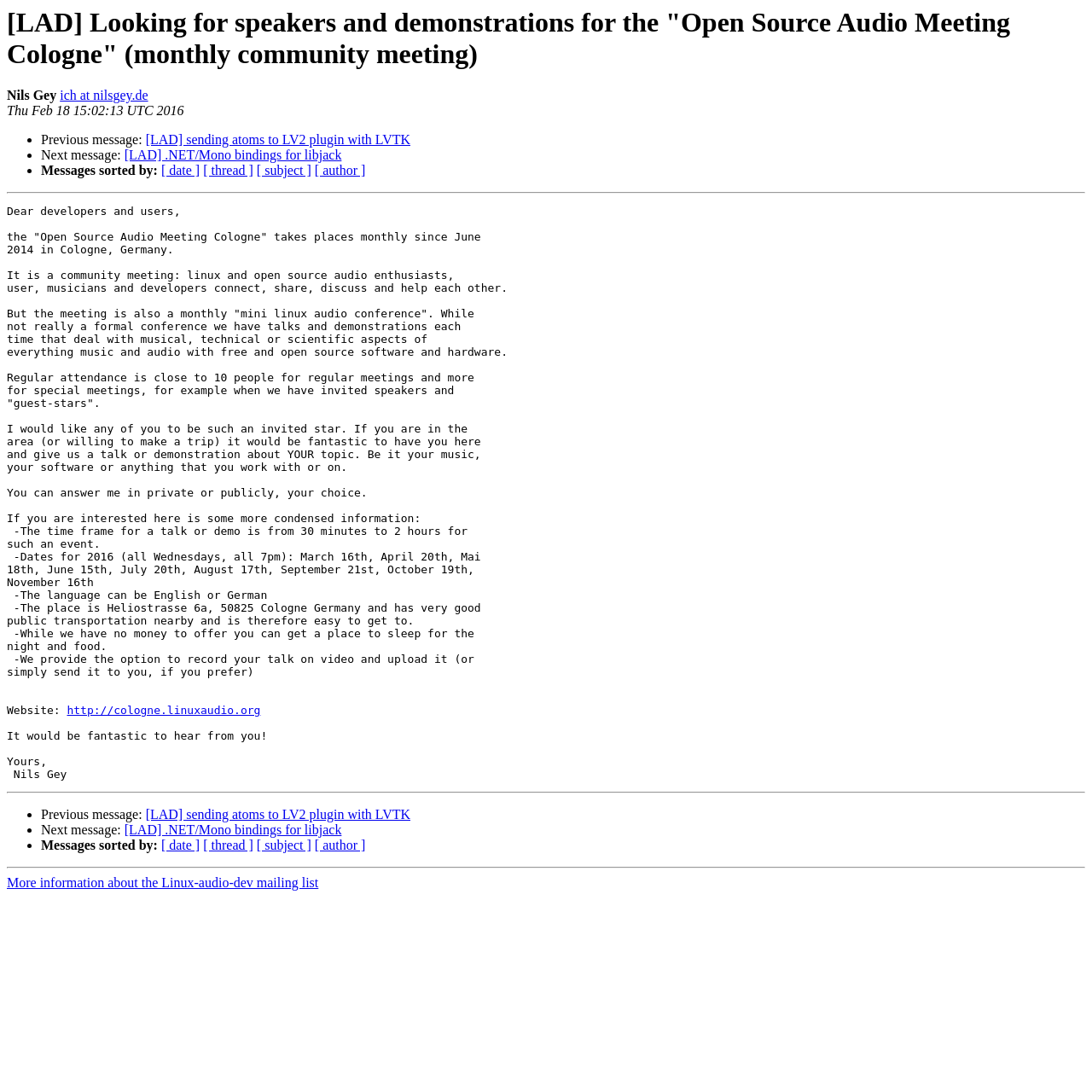Describe all visible elements and their arrangement on the webpage.

This webpage appears to be an email or a forum post related to the "Open Source Audio Meeting Cologne" community. At the top, there is a heading that reads "[LAD] Looking for speakers and demonstrations for the 'Open Source Audio Meeting Cologne' (monthly community meeting)". Below this heading, there is a brief introduction by Nils Gey, followed by a link to his email address.

The main content of the page is a message from Nils Gey, which is divided into several paragraphs. The message explains that the "Open Source Audio Meeting Cologne" is a monthly community meeting where Linux and open source audio enthusiasts, users, musicians, and developers gather to share, discuss, and help each other. The meeting also features talks and demonstrations on various topics related to music and audio with free and open source software and hardware.

Nils Gey is inviting developers and users to participate in the meeting as speakers or demonstrators, sharing their expertise and experiences. He provides details about the meeting, including the time frame for talks or demos, dates for 2016, language options, and the location. He also mentions that while there is no financial compensation, speakers can get accommodation and food, and their talks can be recorded and uploaded.

Below the main message, there are several links to previous and next messages, as well as options to sort messages by date, thread, subject, or author. The page also features horizontal separators to divide the content into sections. At the bottom, there is a link to more information about the Linux-audio-dev mailing list.